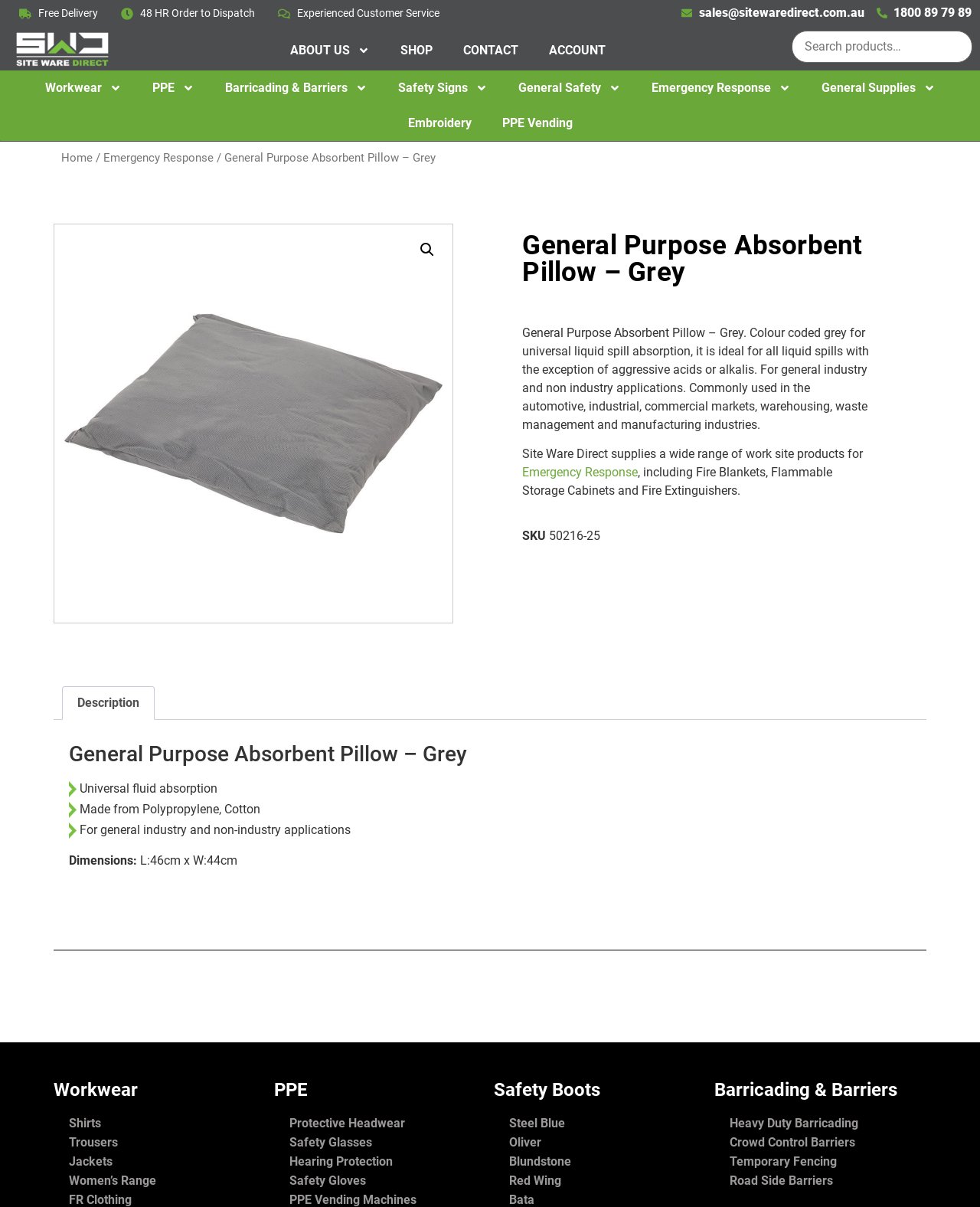Select the bounding box coordinates of the element I need to click to carry out the following instruction: "View general safety products".

[0.513, 0.058, 0.649, 0.088]